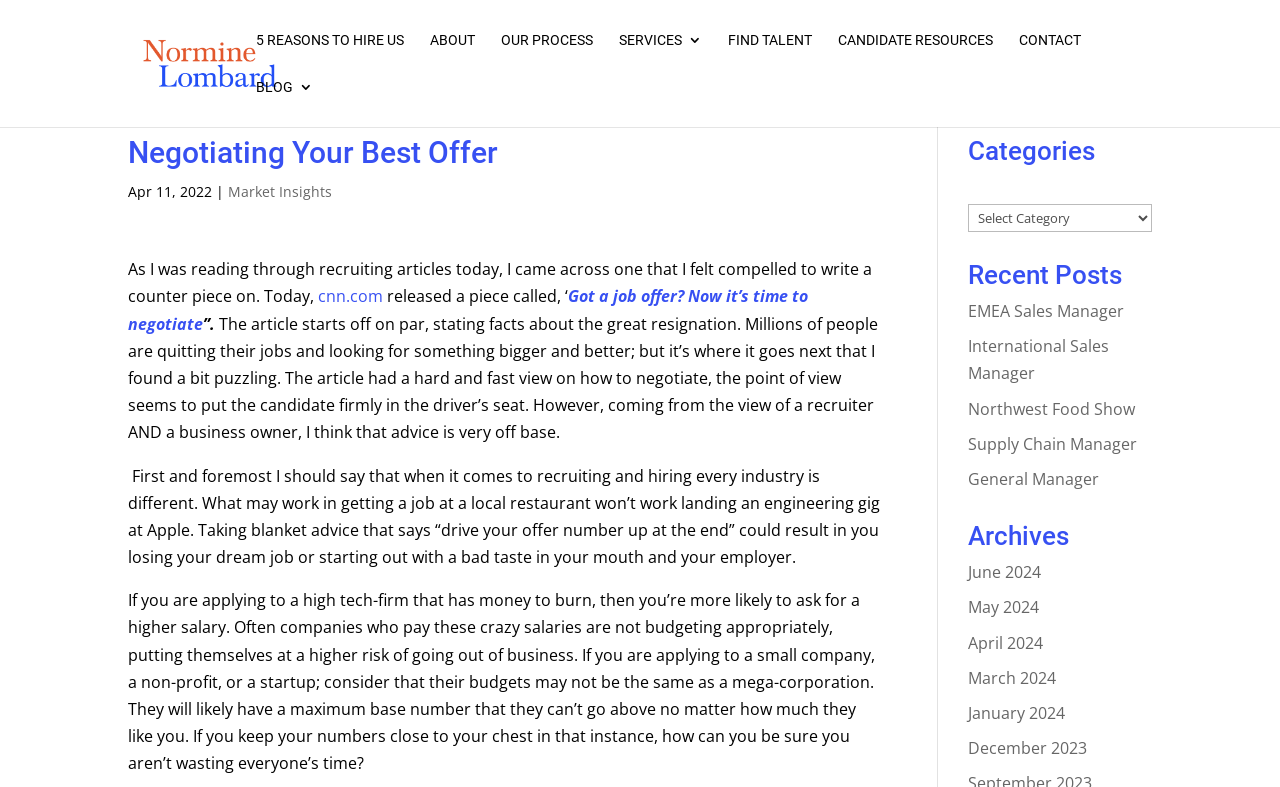Answer the question with a single word or phrase: 
What is the date of the article?

Apr 11, 2022